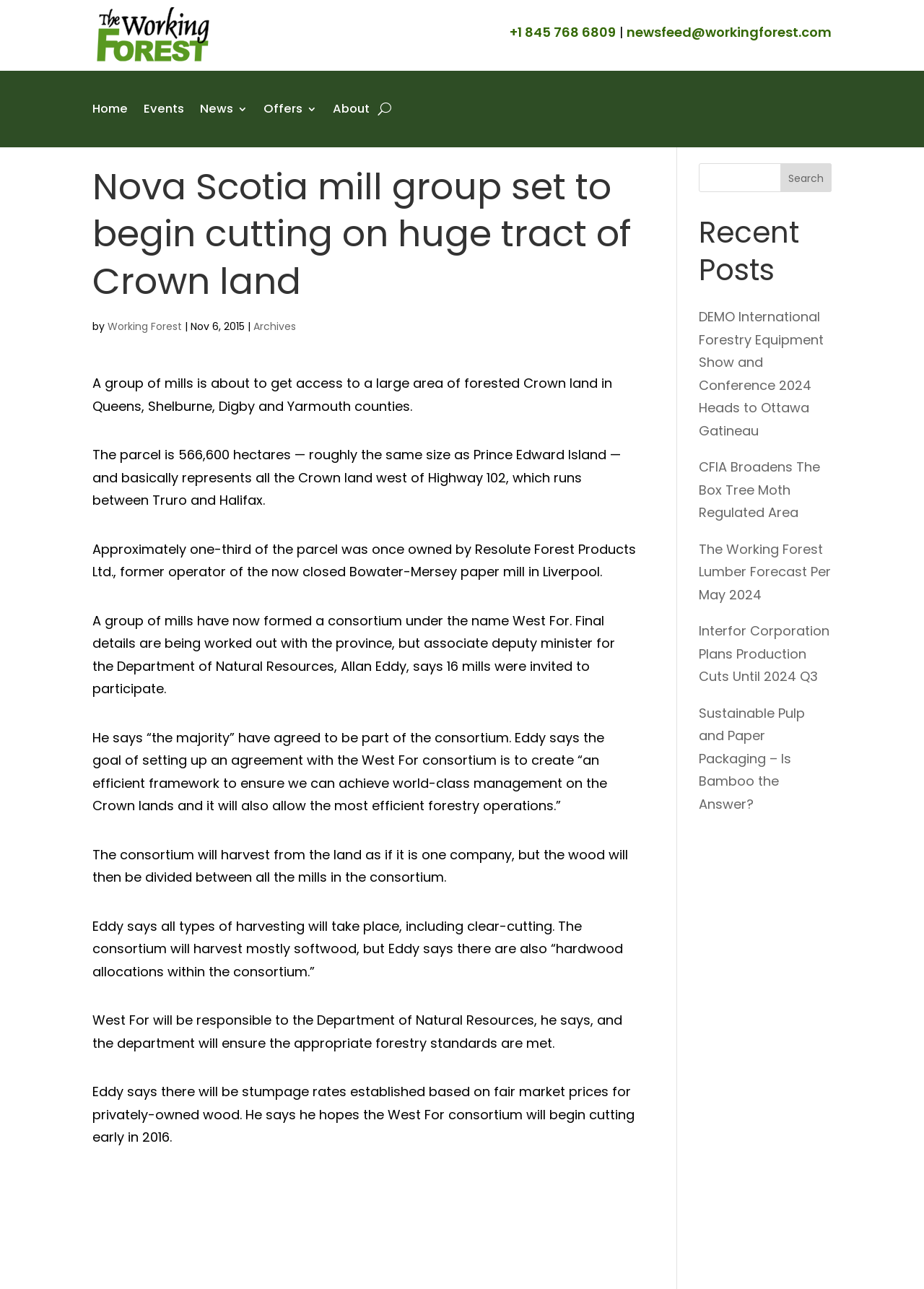What is the purpose of the West For consortium?
Respond with a short answer, either a single word or a phrase, based on the image.

Efficient forestry operations